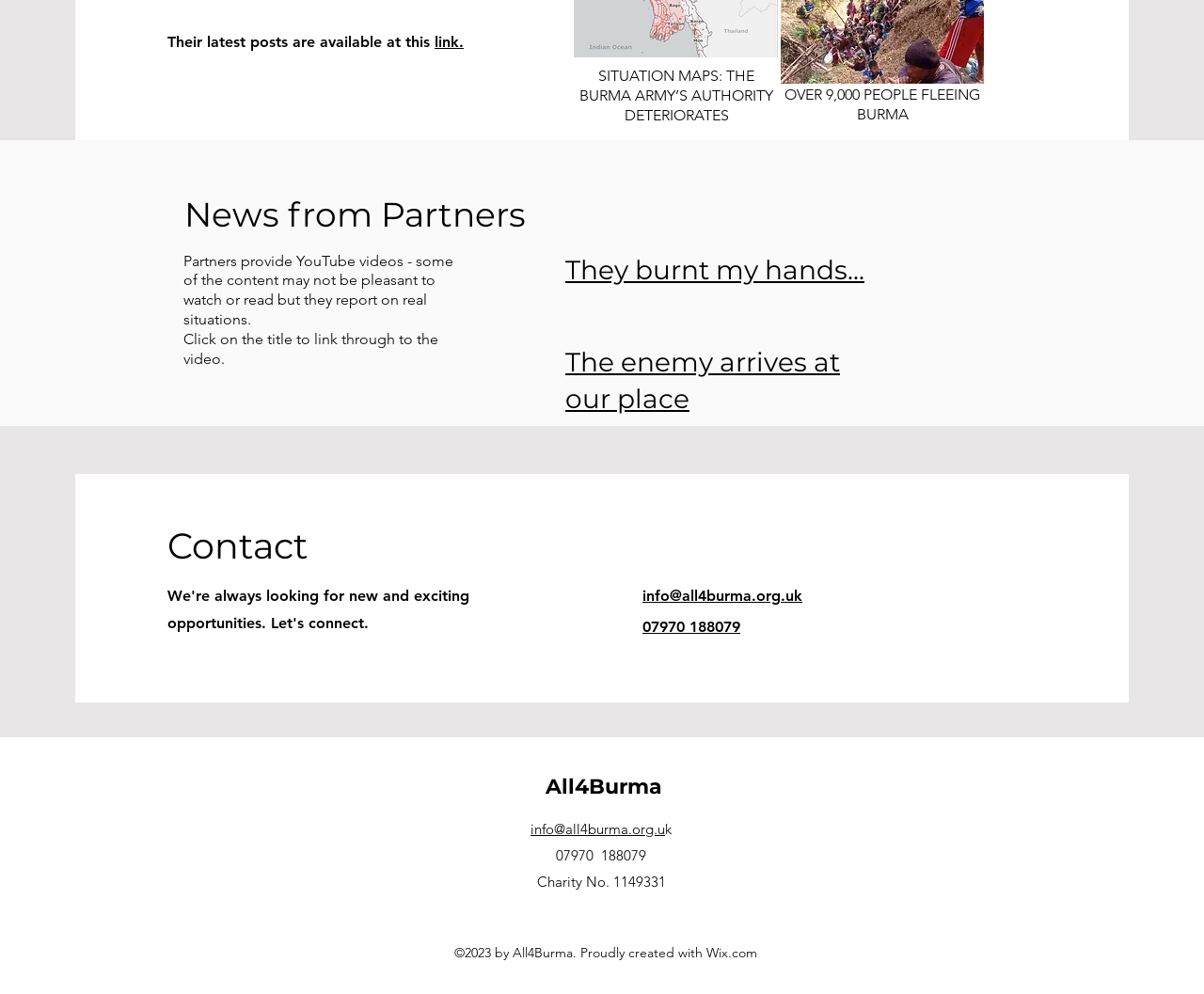Given the element description info@all4burma.org.uk, predict the bounding box coordinates for the UI element in the webpage screenshot. The format should be (top-left x, top-left y, bottom-right x, bottom-right y), and the values should be between 0 and 1.

[0.534, 0.591, 0.666, 0.609]